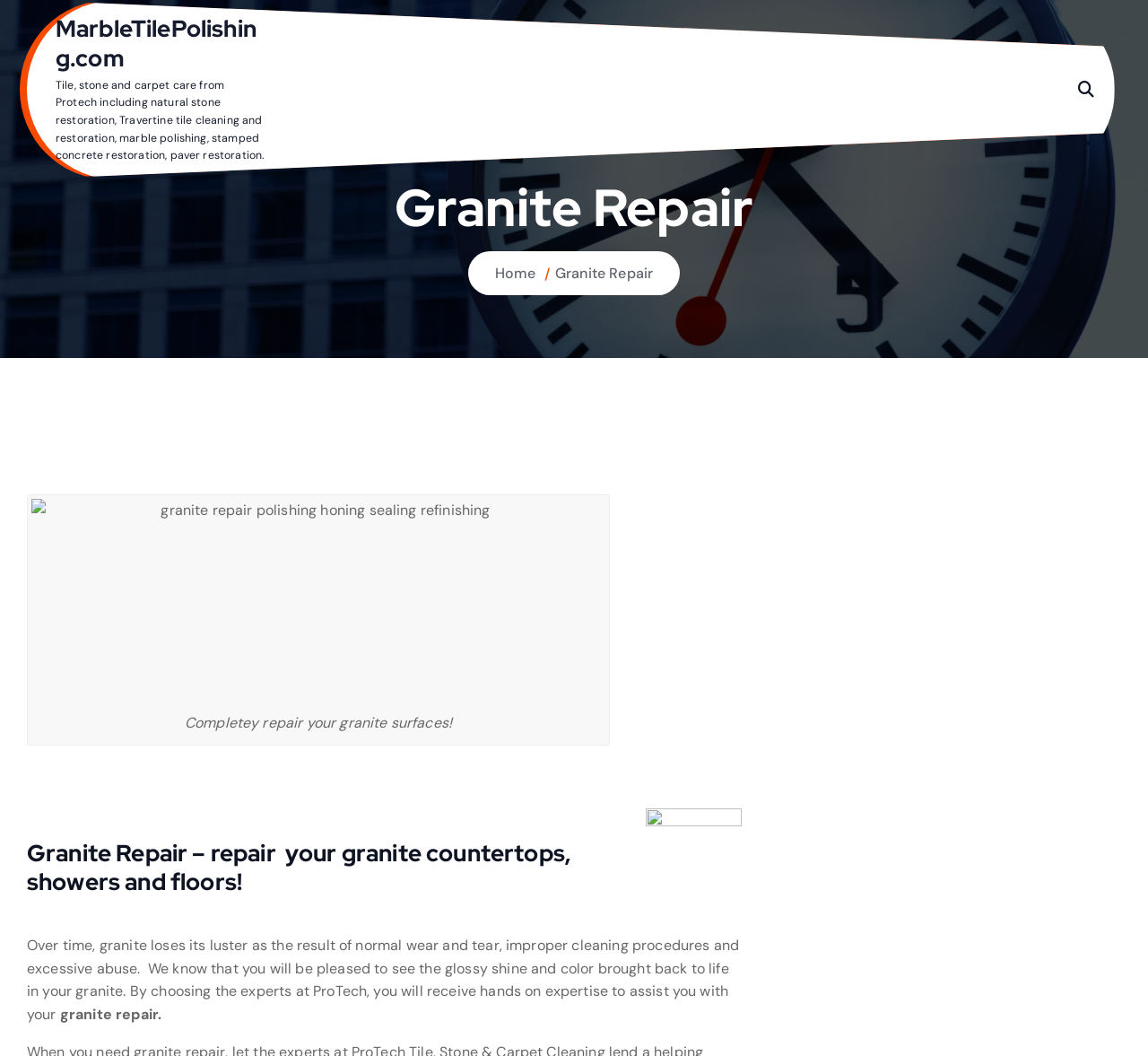Answer this question in one word or a short phrase: What is shown in the figure?

Granite repair polishing